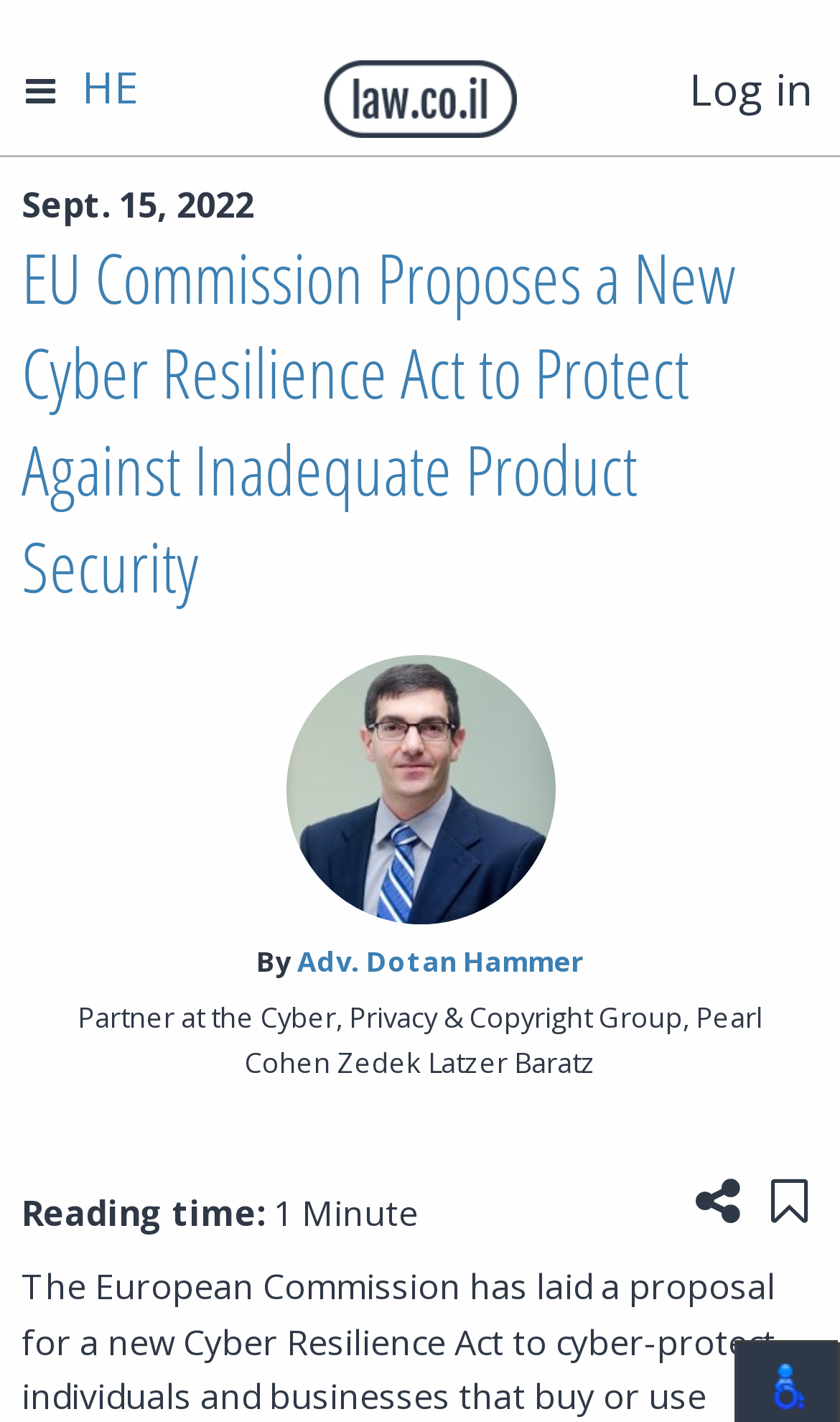Answer in one word or a short phrase: 
What is the estimated reading time of the news item?

1 Minute